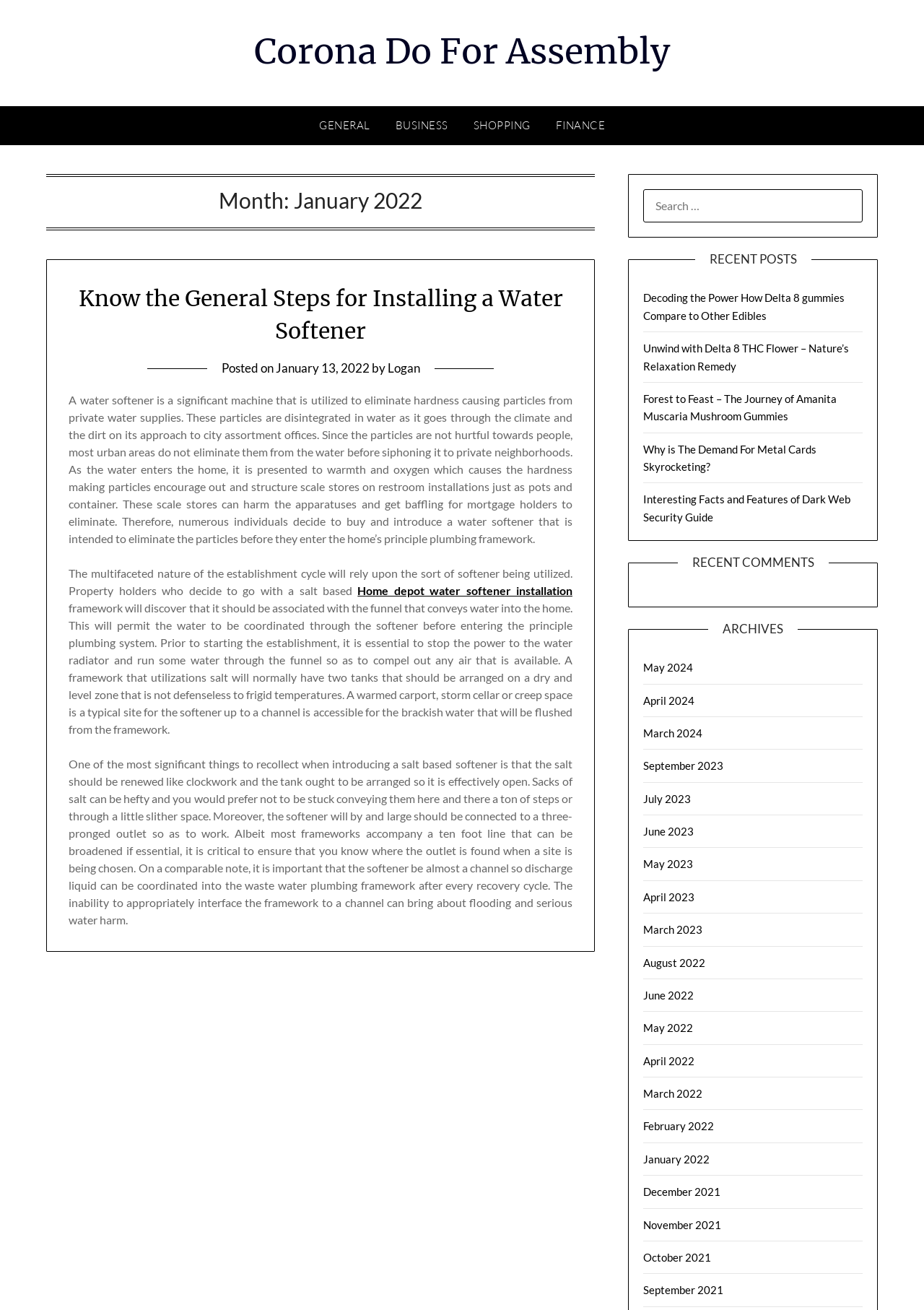Extract the main title from the webpage and generate its text.

Month: January 2022